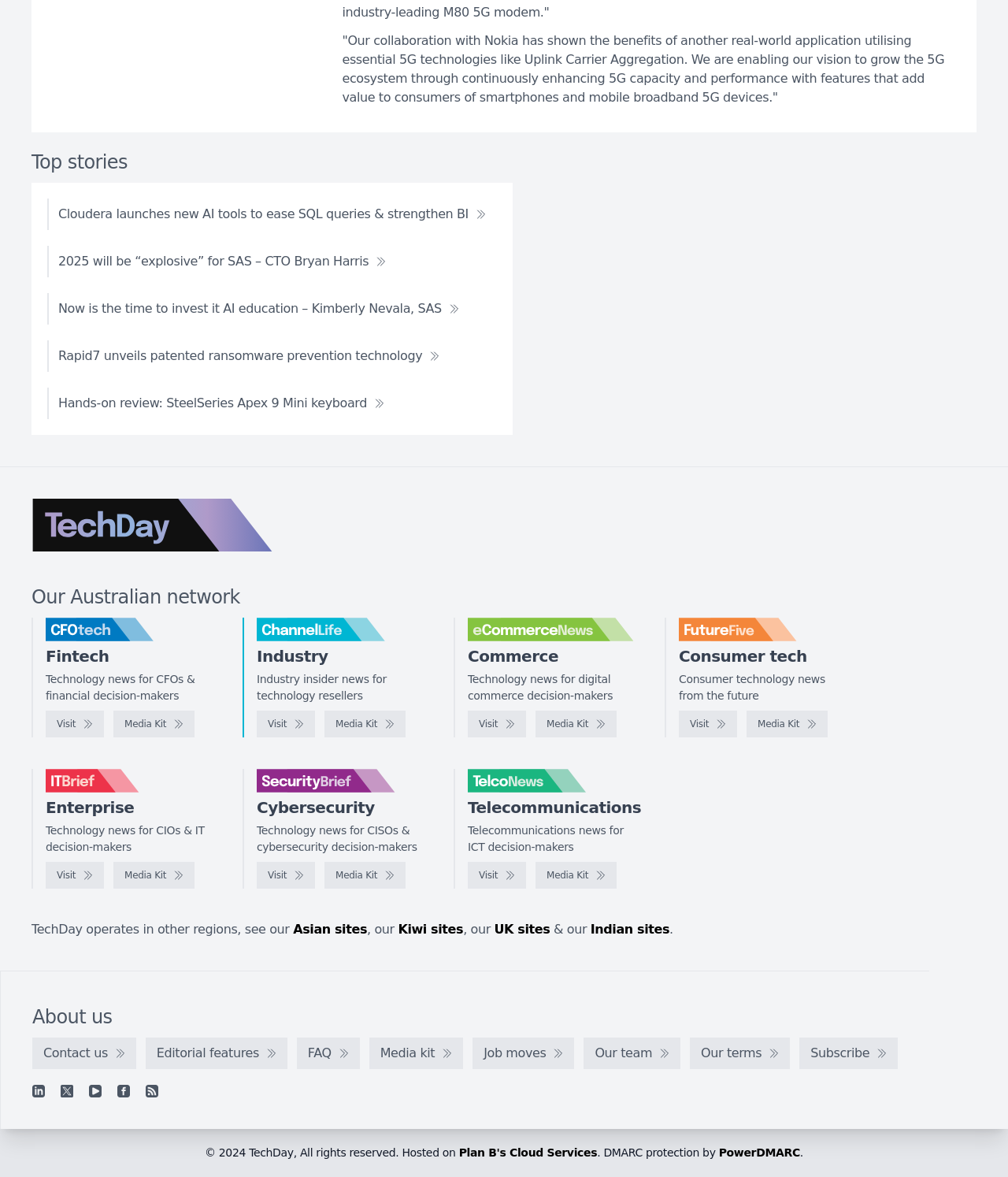From the image, can you give a detailed response to the question below:
What is the category of the news article 'Hands-on review: SteelSeries Apex 9 Mini keyboard'?

The news article 'Hands-on review: SteelSeries Apex 9 Mini keyboard' is categorized under consumer tech because it is a review of a consumer technology product, which is a keyboard.